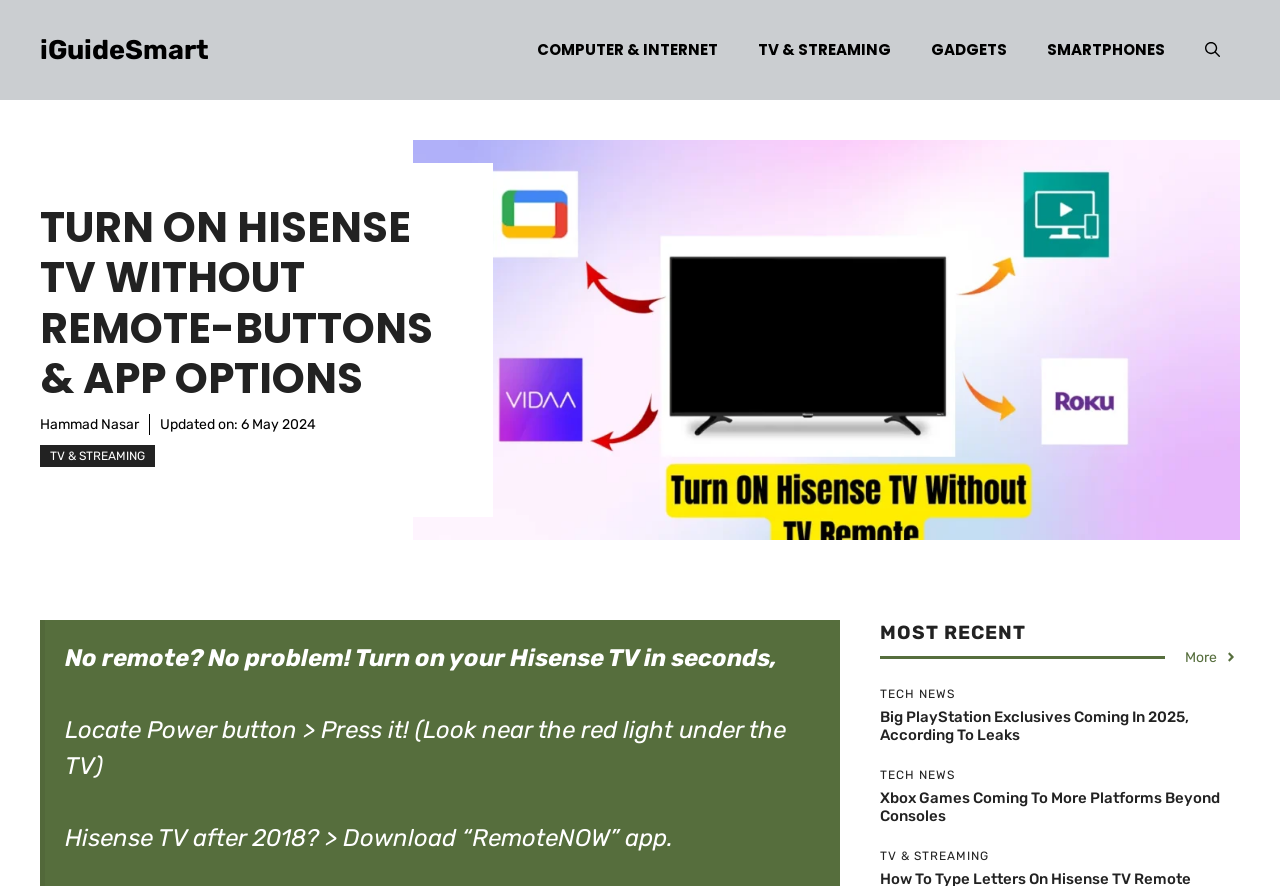Determine the bounding box coordinates of the area to click in order to meet this instruction: "Open the search".

[0.926, 0.023, 0.969, 0.09]